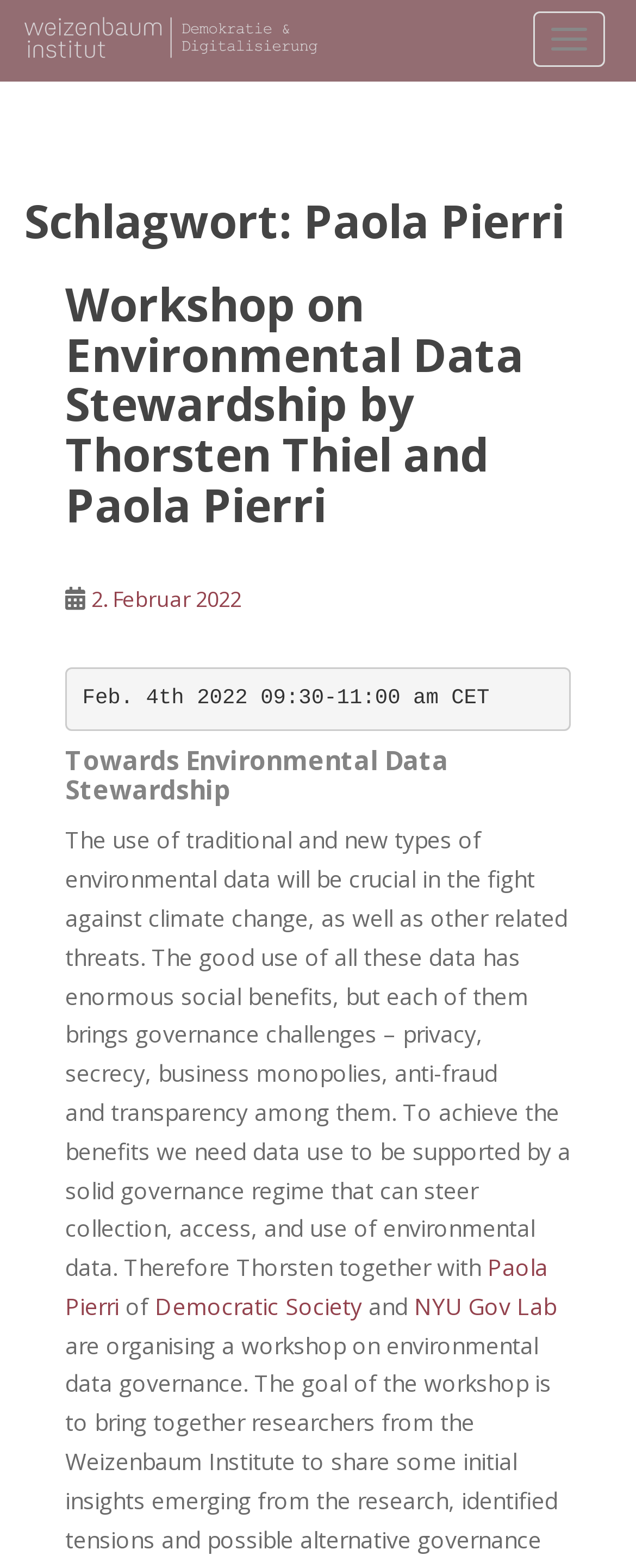Produce an elaborate caption capturing the essence of the webpage.

The webpage is an archive page for Paola Pierri, featuring a collection of articles and workshops related to environmental data stewardship and governance. At the top left, there is a link to "Demokratie & Digitalisierung" accompanied by an image with the same name. On the top right, there is a button to toggle navigation.

Below the top section, there is a header section with a heading "Schlagwort: Paola Pierri" that spans almost the entire width of the page. Underneath, there is a subheading "Workshop on Environmental Data Stewardship by Thorsten Thiel and Paola Pierri" with a link to the same title. To the right of the subheading, there is a link to the date "2. Februar 2022" with a time element.

Following the subheading, there is a block of text that describes the workshop, including the time and date "Feb. 4th 2022 09:30-11:00 am CET". The text discusses the importance of environmental data stewardship and governance, highlighting the benefits and challenges of using traditional and new types of environmental data. The text is divided into several paragraphs, with links to "Paola Pierri", "Democratic Society", and "NYU Gov Lab" scattered throughout.

Overall, the webpage appears to be a collection of articles and workshops related to environmental data stewardship and governance, with a focus on the work of Paola Pierri.